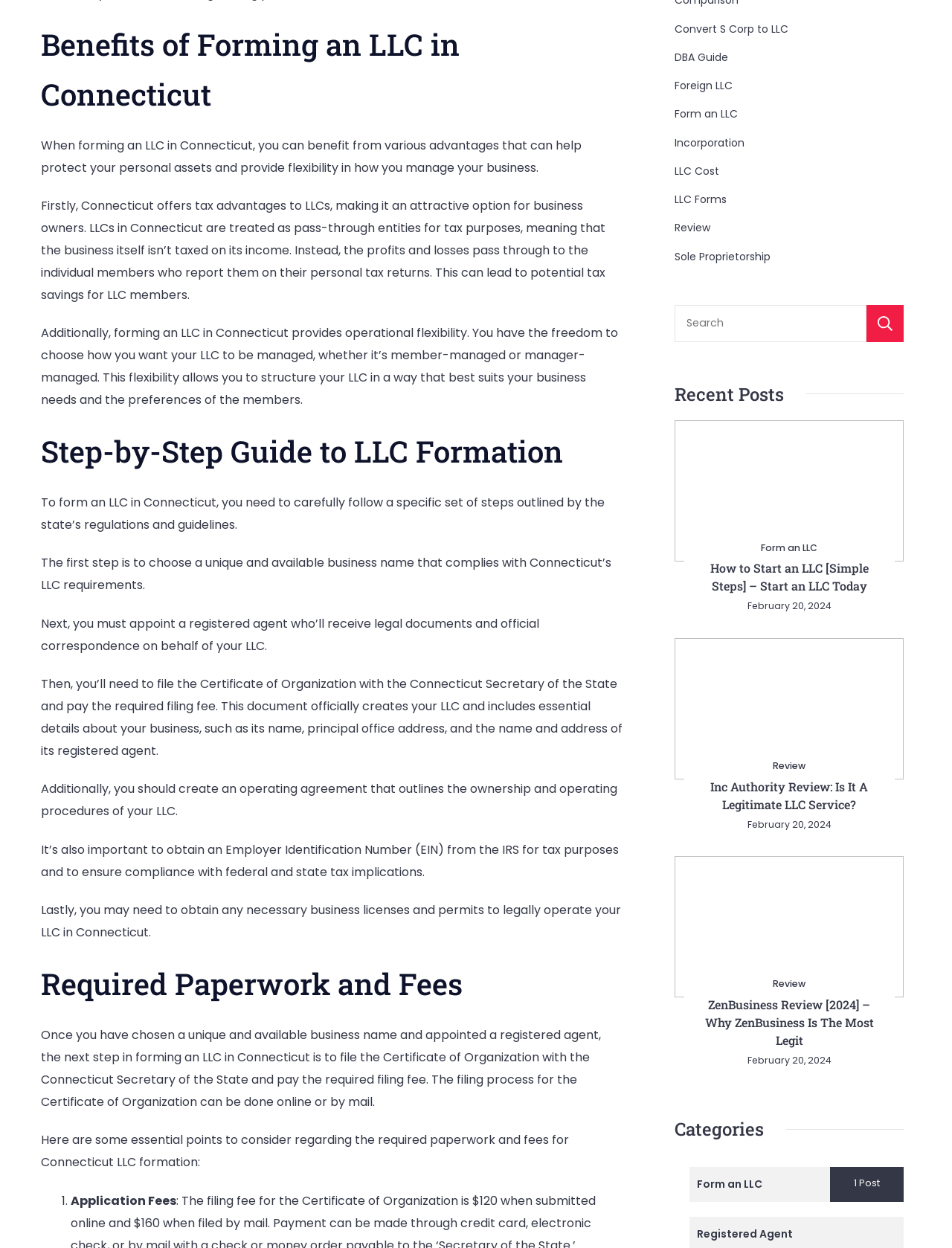Find the bounding box coordinates for the area you need to click to carry out the instruction: "Search for something". The coordinates should be four float numbers between 0 and 1, indicated as [left, top, right, bottom].

[0.709, 0.244, 0.949, 0.274]